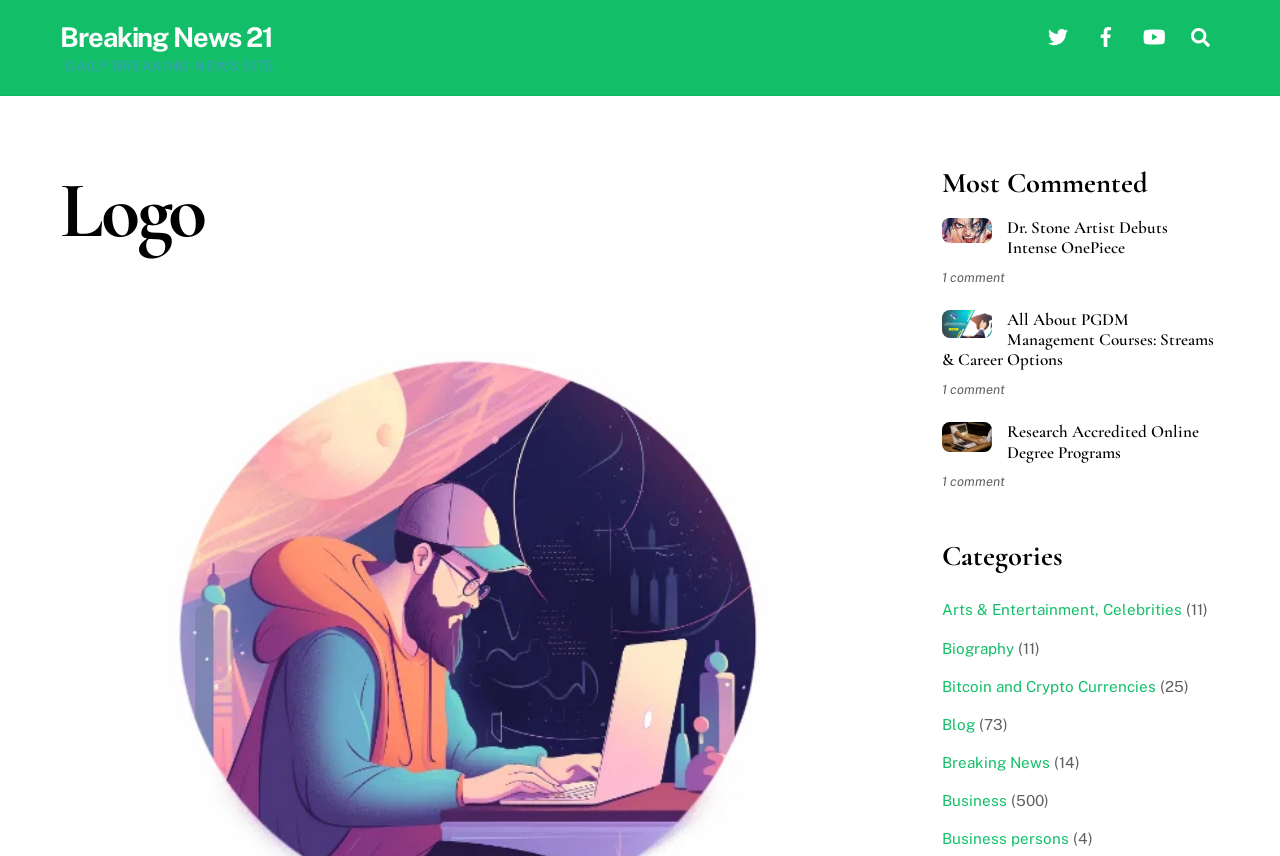What is the name of the website?
Please provide a single word or phrase based on the screenshot.

Breaking News 21